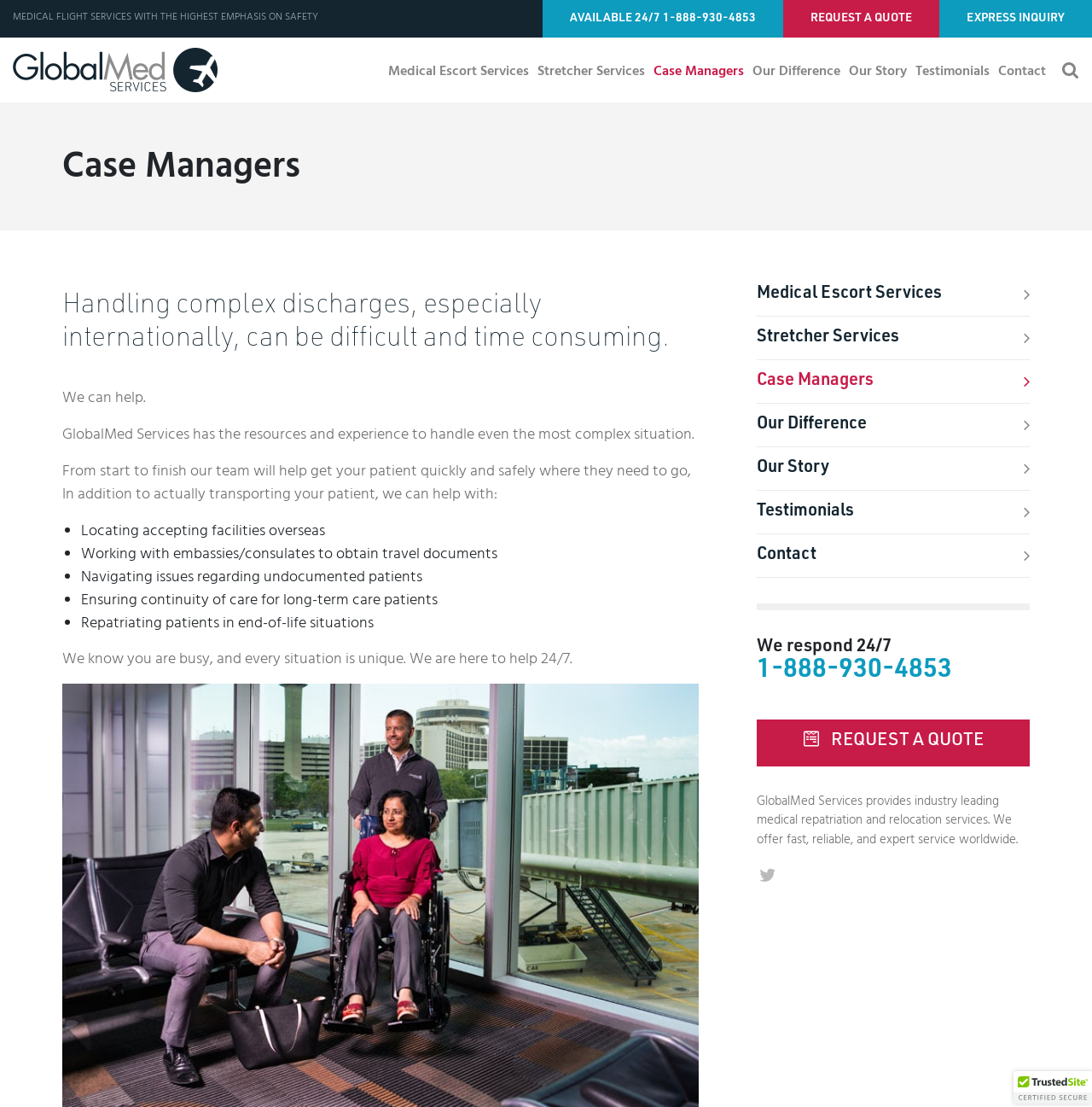How can the company be contacted?
Provide an in-depth and detailed explanation in response to the question.

The company can be contacted 24/7 through the phone number 1-888-930-4853, as stated in the text 'AVAILABLE 24/7 1-888-930-4853' and also in the link '1-888-930-4853'.